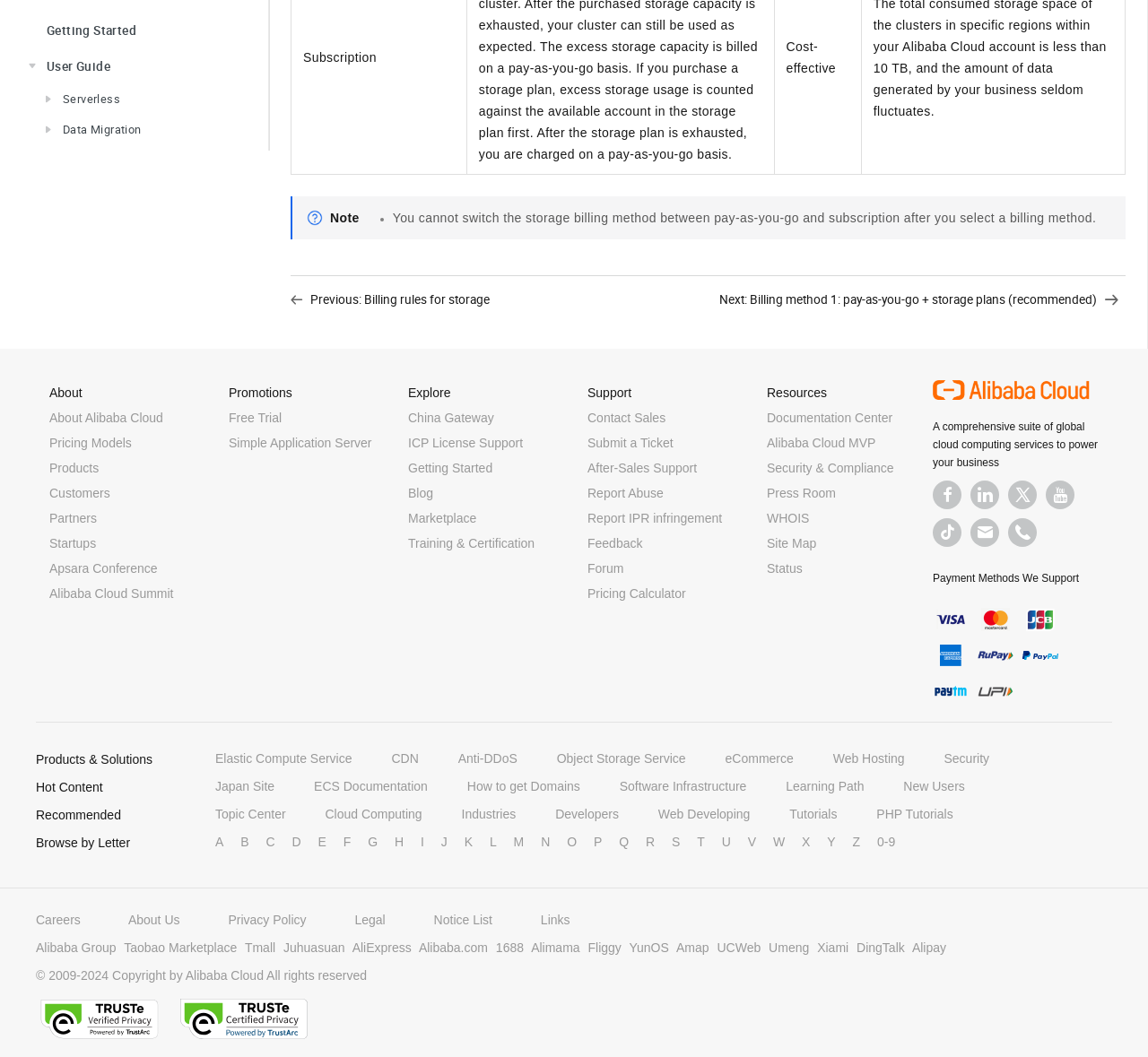Can you find the bounding box coordinates for the element that needs to be clicked to execute this instruction: "Contact us through email"? The coordinates should be given as four float numbers between 0 and 1, i.e., [left, top, right, bottom].

[0.845, 0.49, 0.87, 0.517]